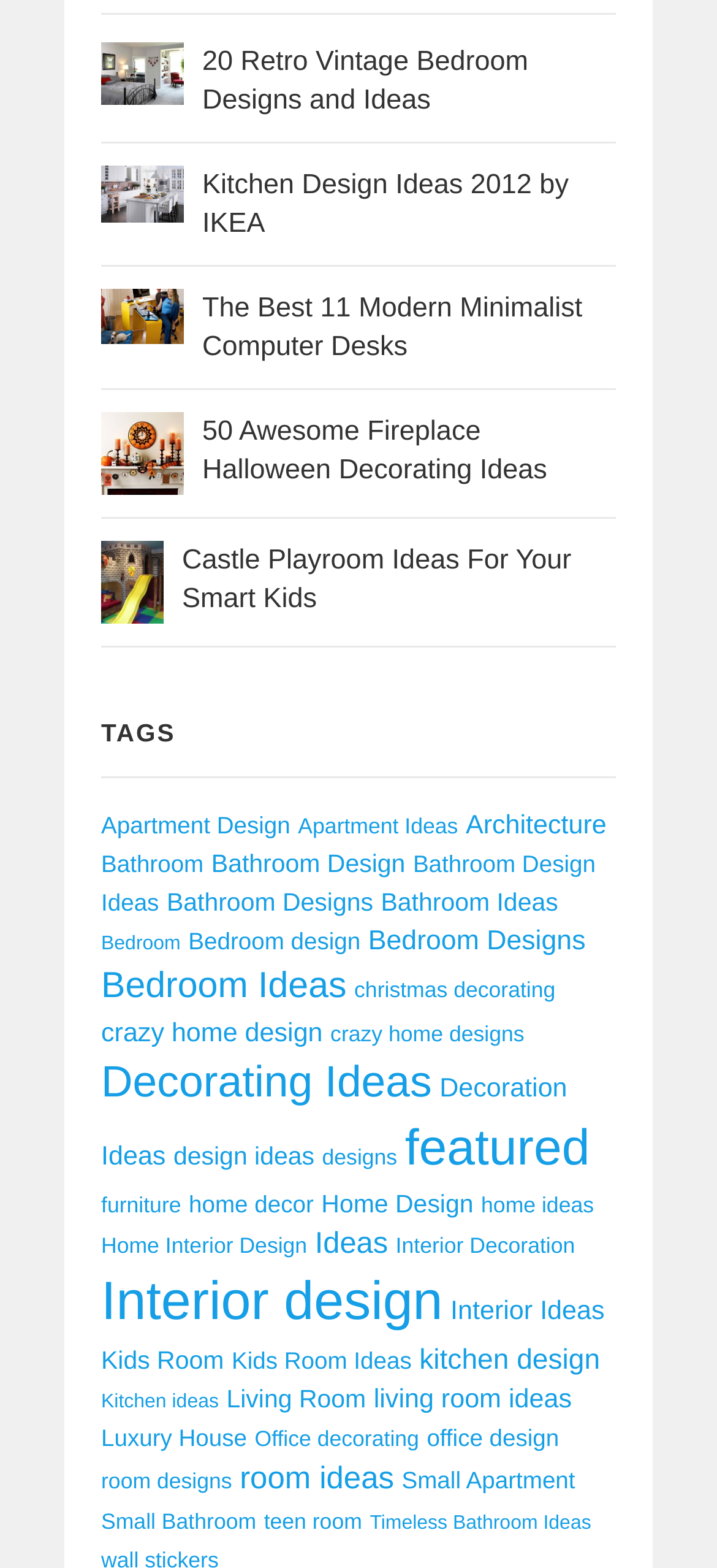Give a concise answer using only one word or phrase for this question:
How many categories of home design are listed on this webpage?

More than 20